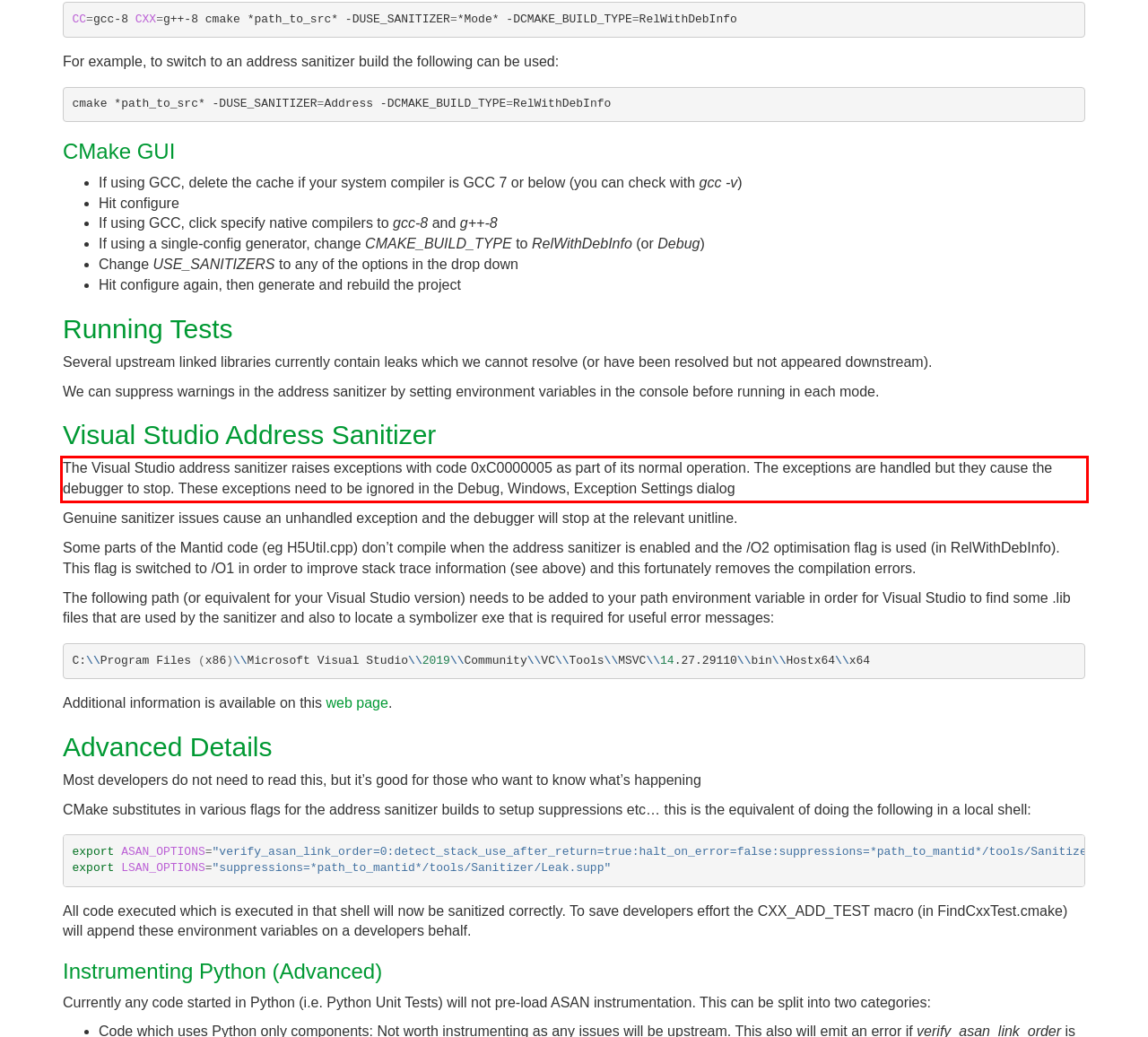Using the provided webpage screenshot, recognize the text content in the area marked by the red bounding box.

The Visual Studio address sanitizer raises exceptions with code 0xC0000005 as part of its normal operation. The exceptions are handled but they cause the debugger to stop. These exceptions need to be ignored in the Debug, Windows, Exception Settings dialog